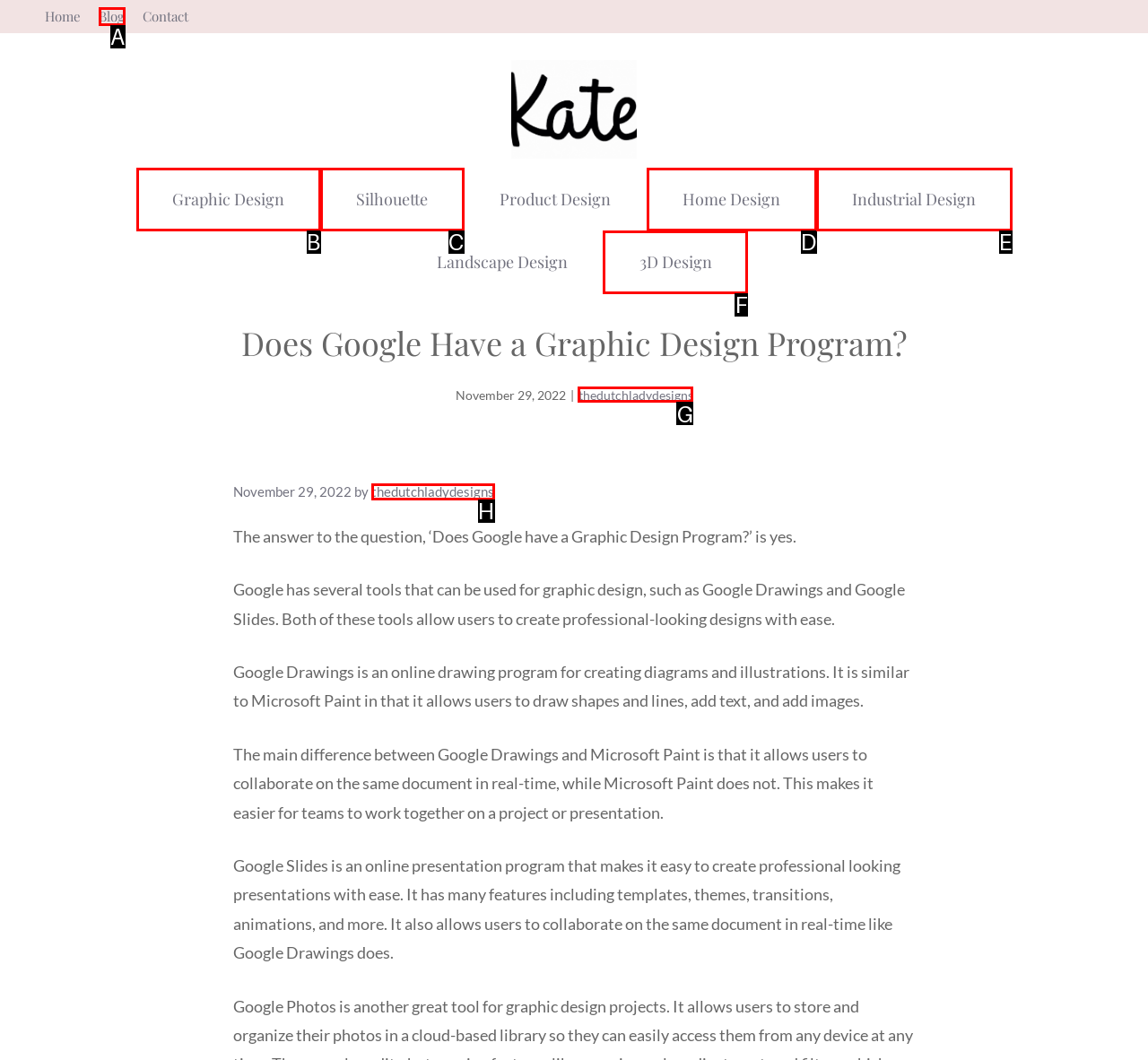Which HTML element matches the description: ScrollMonk the best? Answer directly with the letter of the chosen option.

None